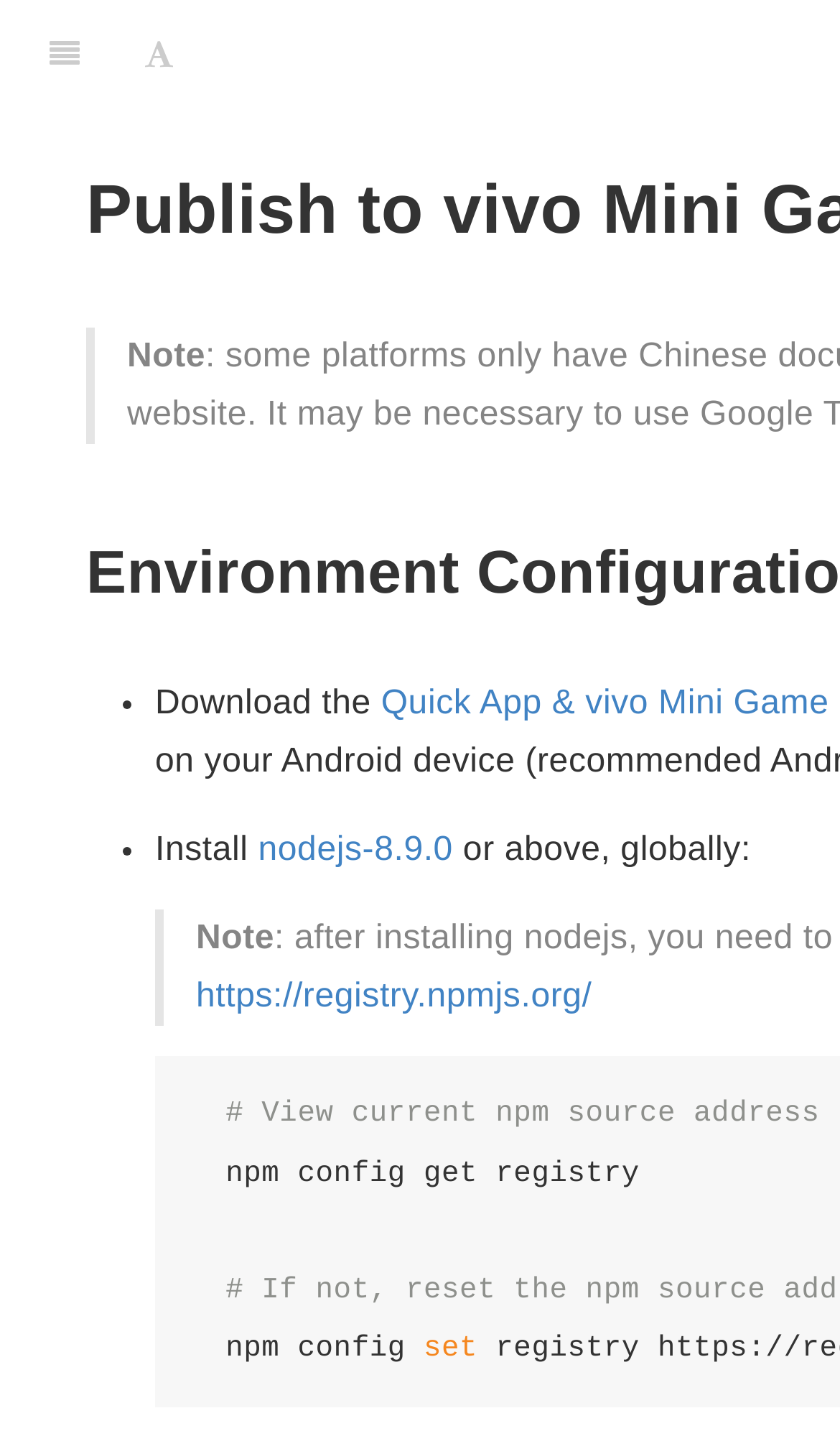Refer to the screenshot and give an in-depth answer to this question: What command can be used to view the current npm source address?

According to the webpage, the command 'npm config get registry' can be used to view the current npm source address, as indicated by the StaticText '# View current npm source address' and the code snippet 'npm config get registry'.